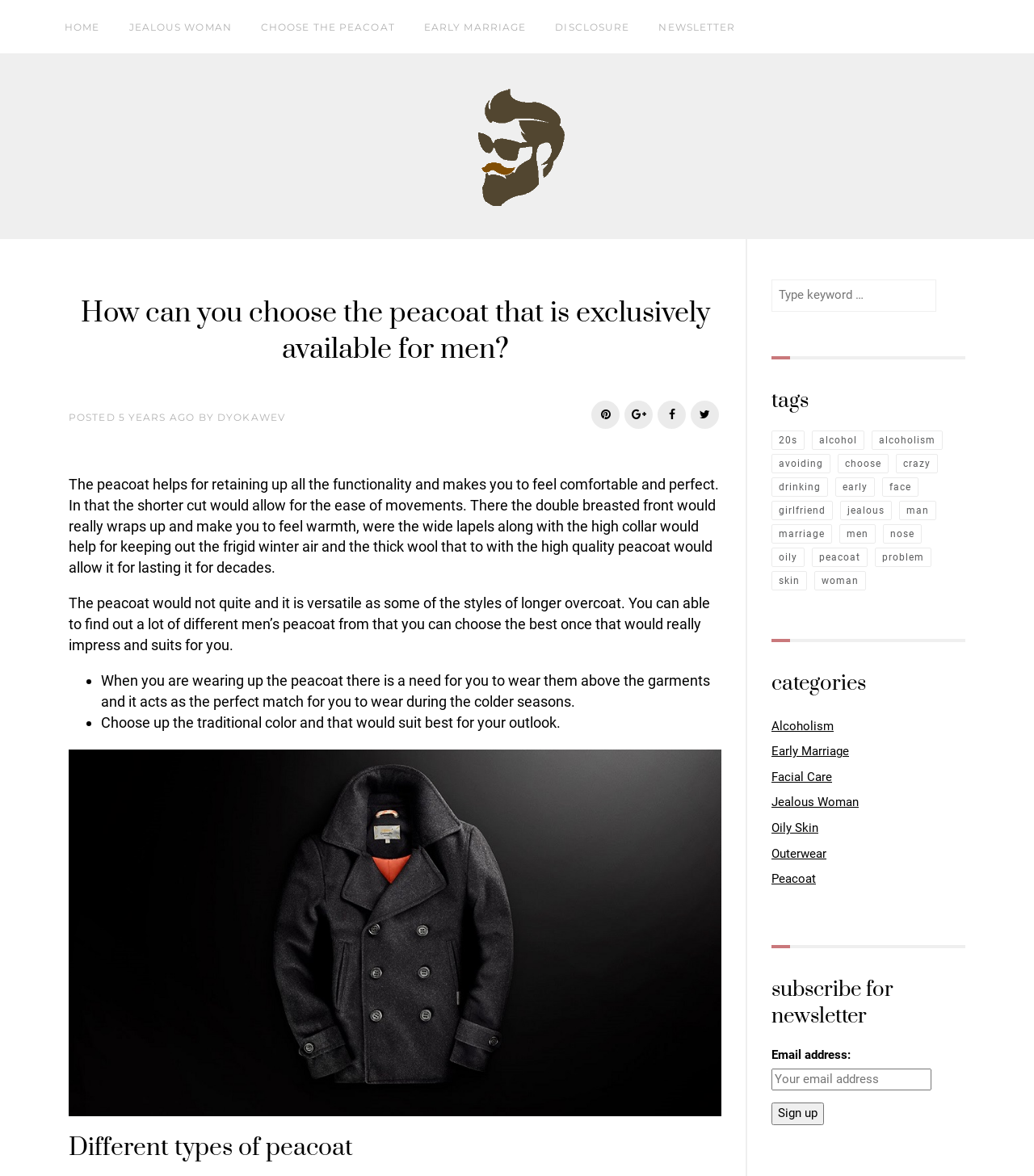What is the purpose of the 'Sign up' button?
Refer to the image and offer an in-depth and detailed answer to the question.

The 'Sign up' button is located at the bottom of the webpage, and it is accompanied by a text box to enter an email address. This suggests that the button is used to subscribe to the website's newsletter, and users can enter their email address to receive updates and notifications.